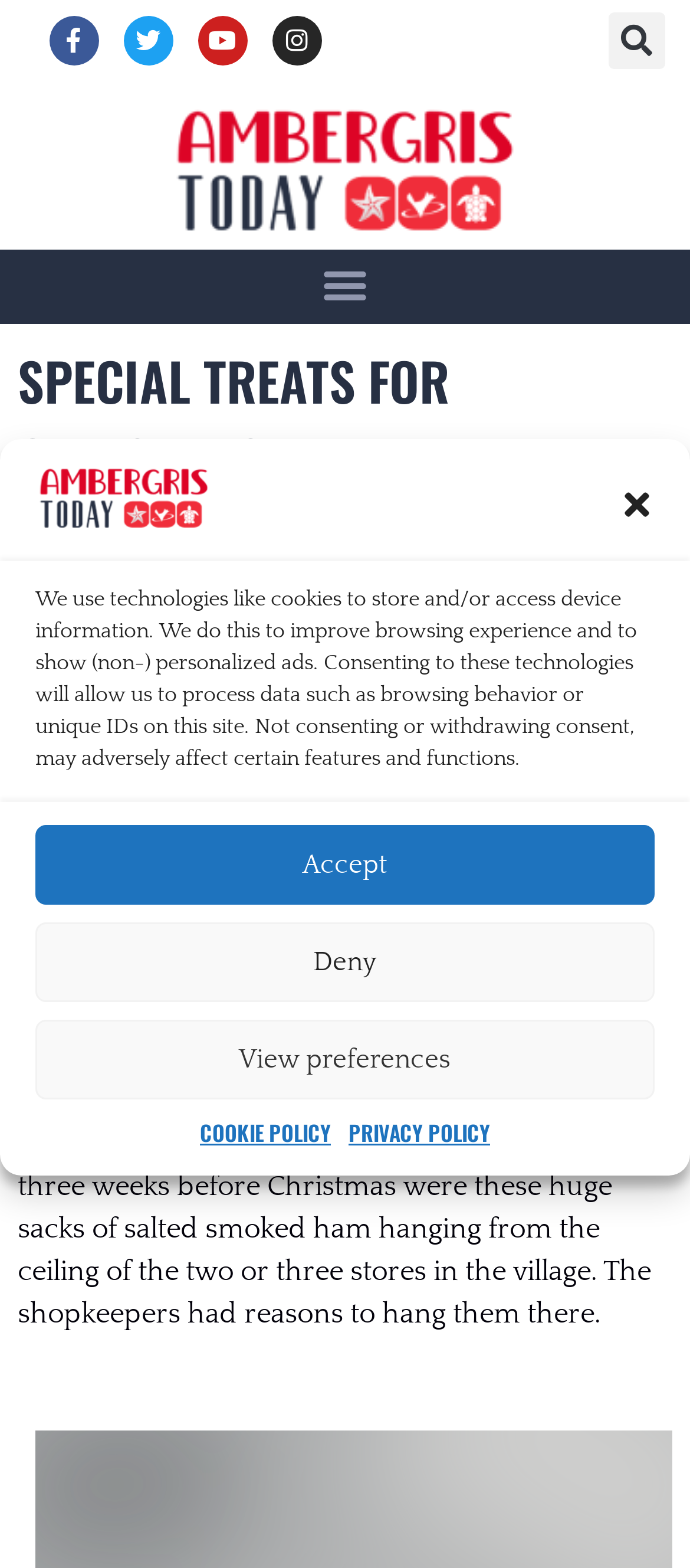Determine the bounding box coordinates of the clickable region to execute the instruction: "Discover Entrepreneurship". The coordinates should be four float numbers between 0 and 1, denoted as [left, top, right, bottom].

None